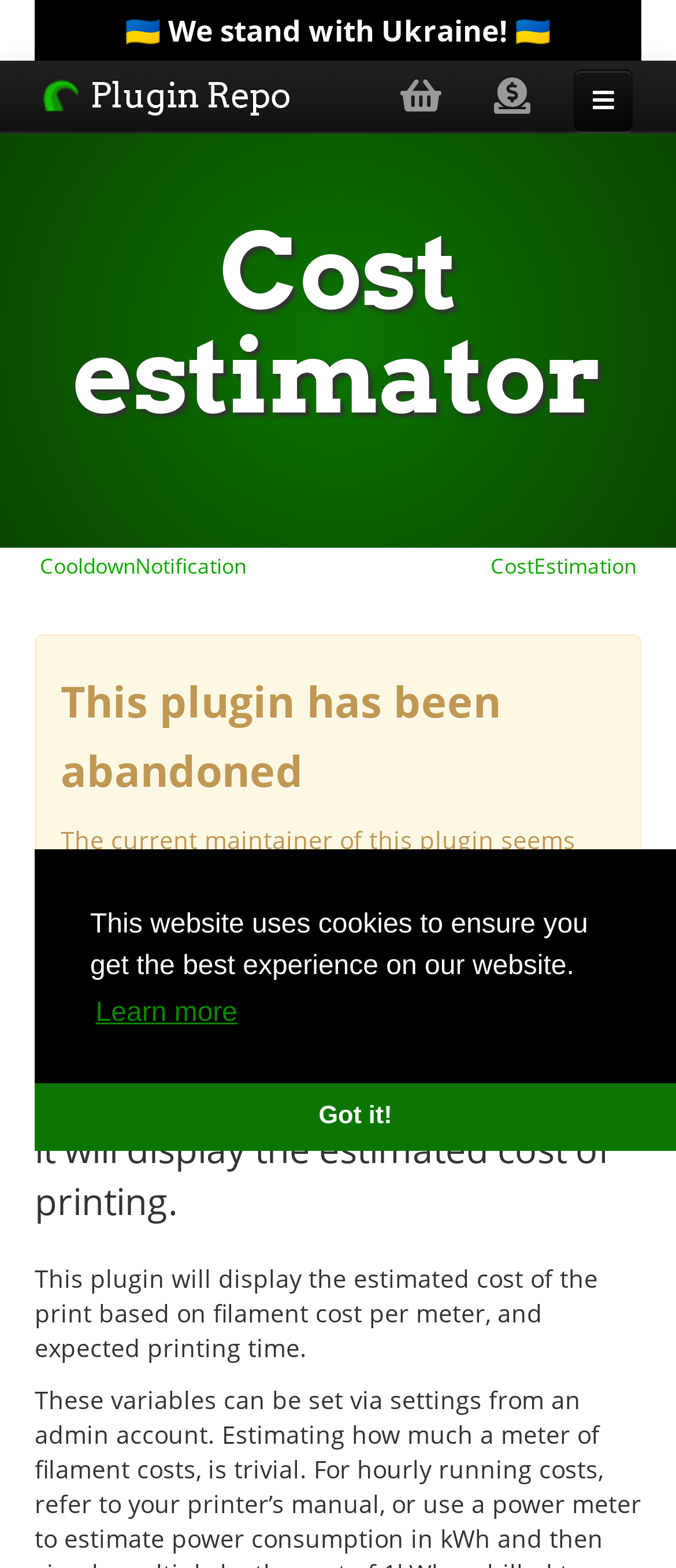Locate the bounding box coordinates of the clickable area to execute the instruction: "go to plugin repo". Provide the coordinates as four float numbers between 0 and 1, represented as [left, top, right, bottom].

[0.038, 0.039, 0.456, 0.083]